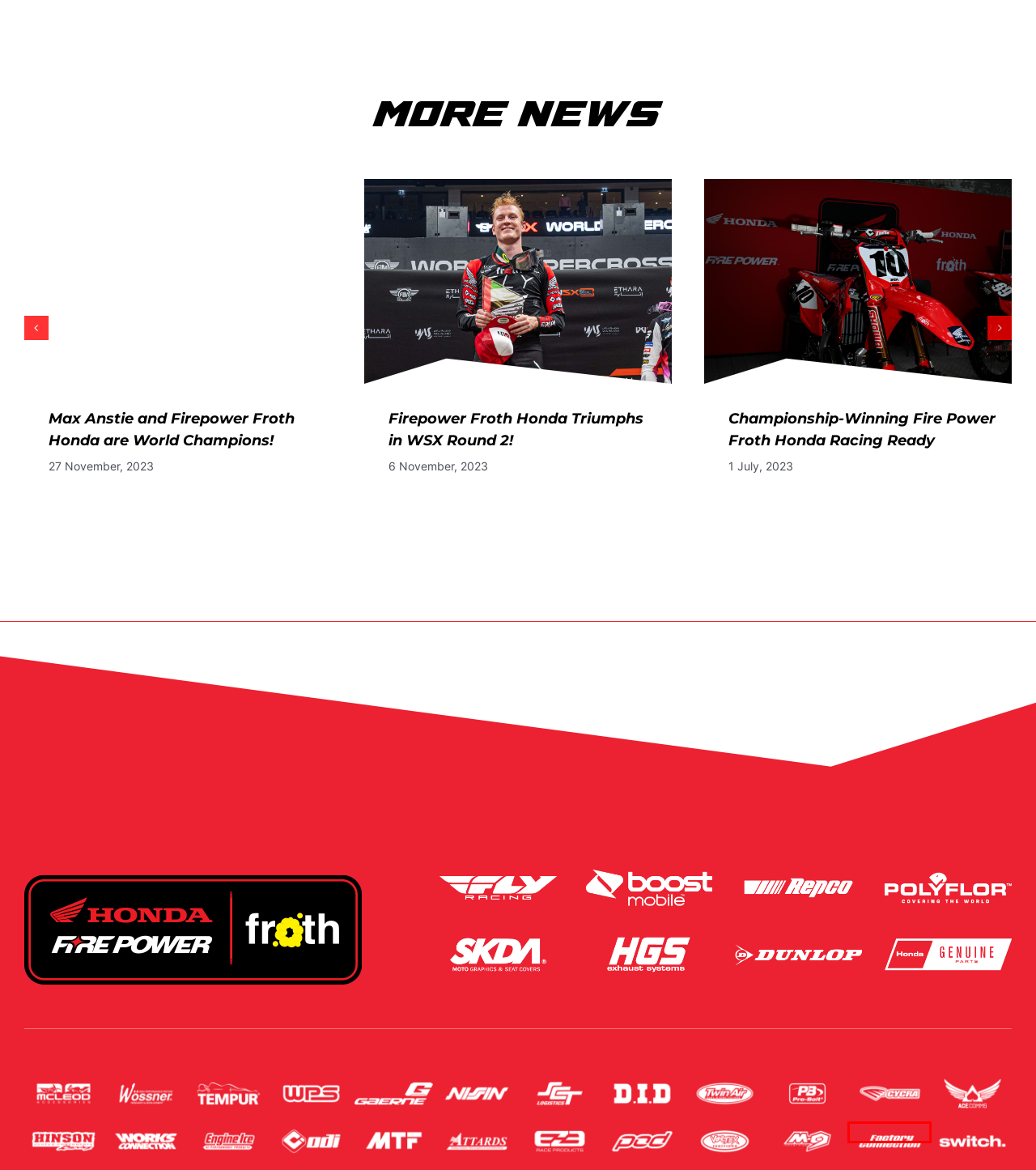Examine the webpage screenshot and identify the UI element enclosed in the red bounding box. Pick the webpage description that most accurately matches the new webpage after clicking the selected element. Here are the candidates:
A. Works Connection
B. The Best Suspension PERIOD
C. Pro-Bolt Australia | Quality Fasteners for your Motorcycle
D. POD Active Knee Protection |
E. SKDA
F. Cycra | Professional Racing Plastics
G. Motocross, Street, Snow, Bicycle, Water & Adventure Gear & Apparel  | FLY Racing
H. Home - SCT

B